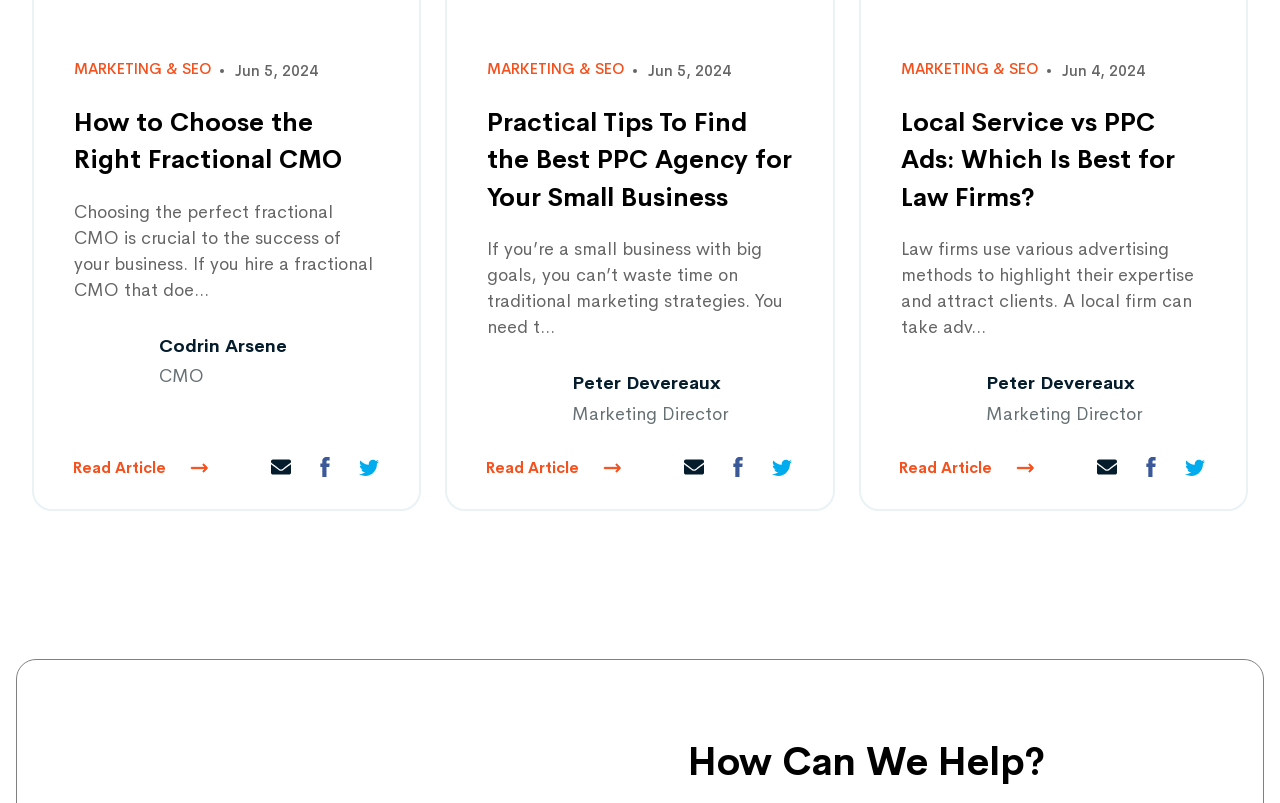What is the title of the third article?
Please respond to the question with as much detail as possible.

I found the title of the third article by looking at the link element with the text 'Local Service vs PPC Ads: Which Is Best for Law Firms?' which is located above the StaticText element with the text 'Law firms use various advertising methods...'.